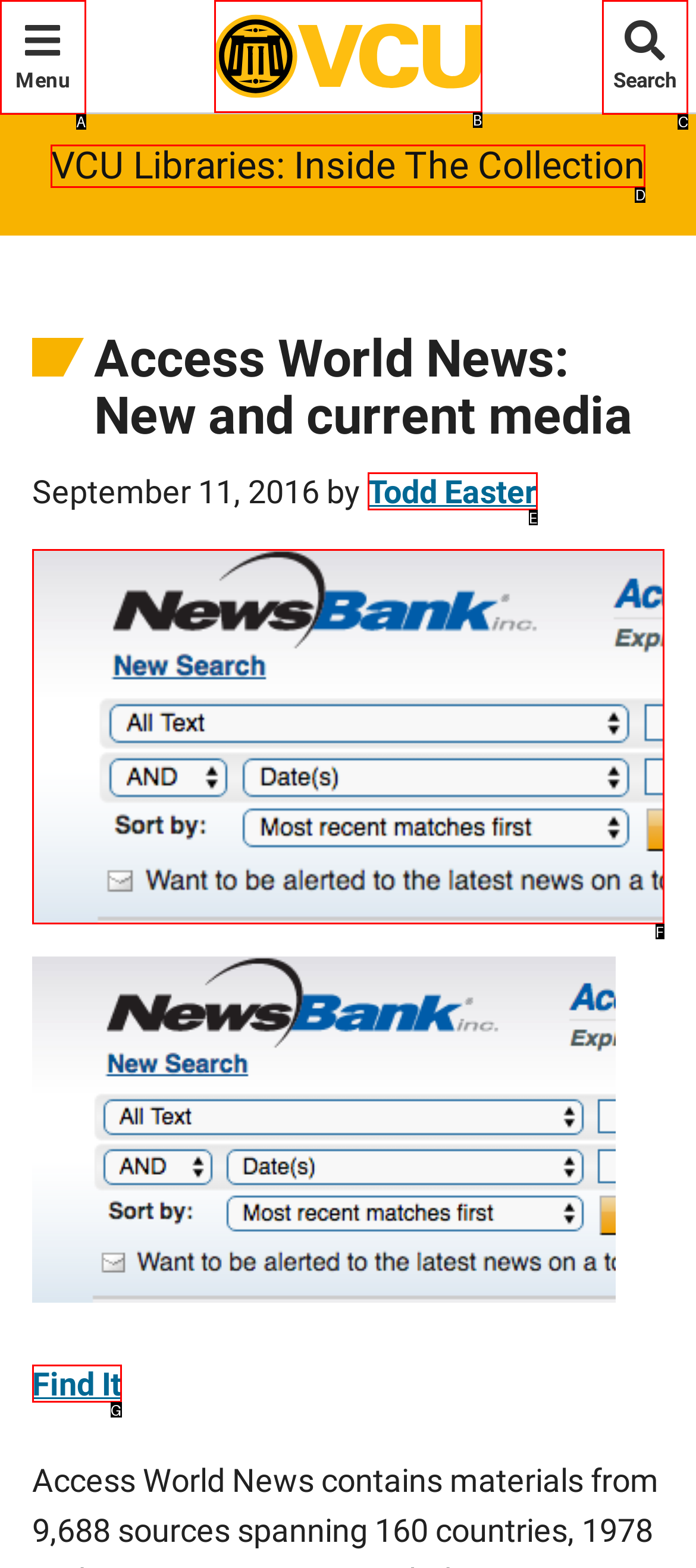Based on the description: Search, find the HTML element that matches it. Provide your answer as the letter of the chosen option.

C